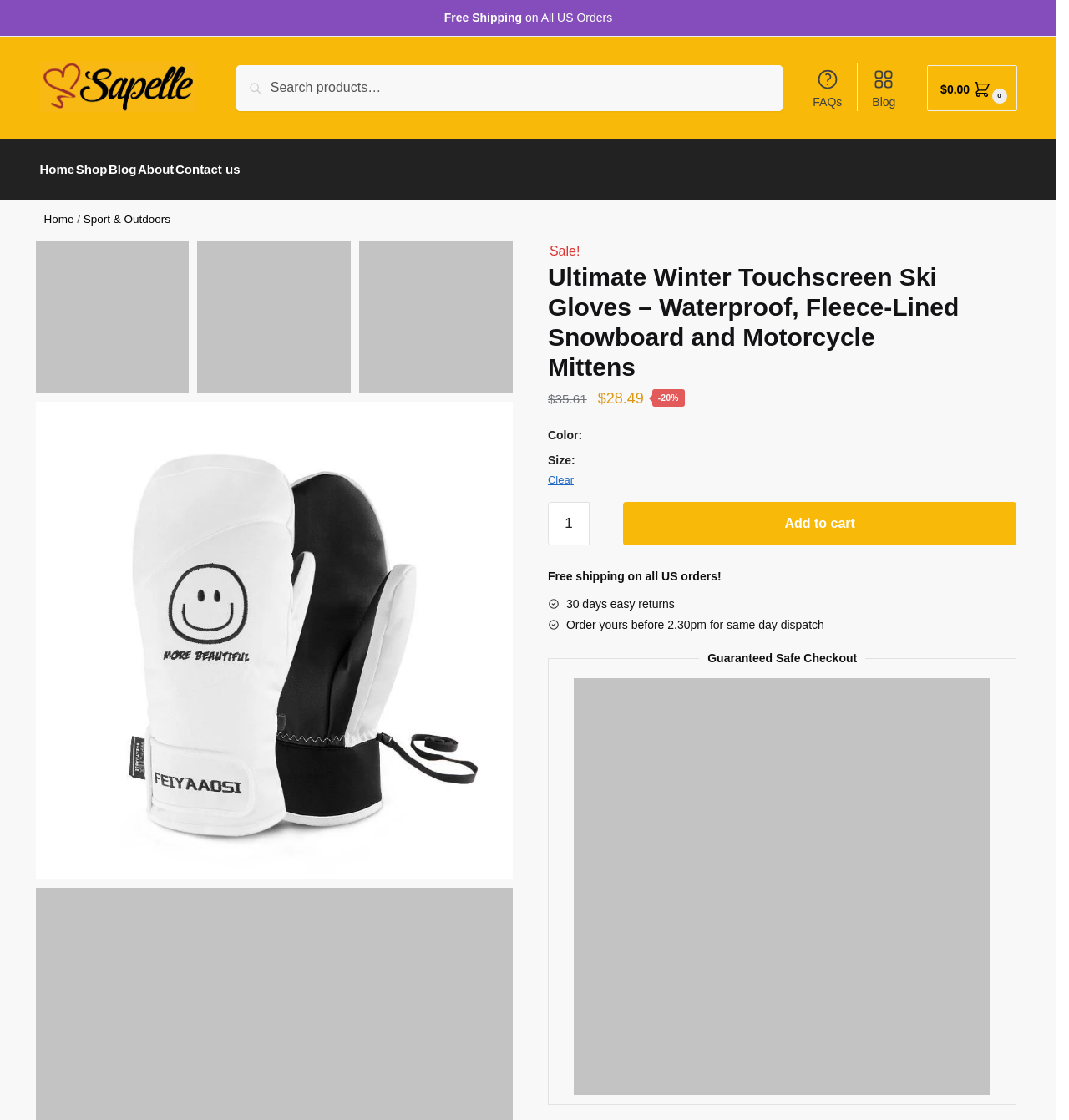Indicate the bounding box coordinates of the clickable region to achieve the following instruction: "Add to cart."

[0.583, 0.439, 0.951, 0.478]